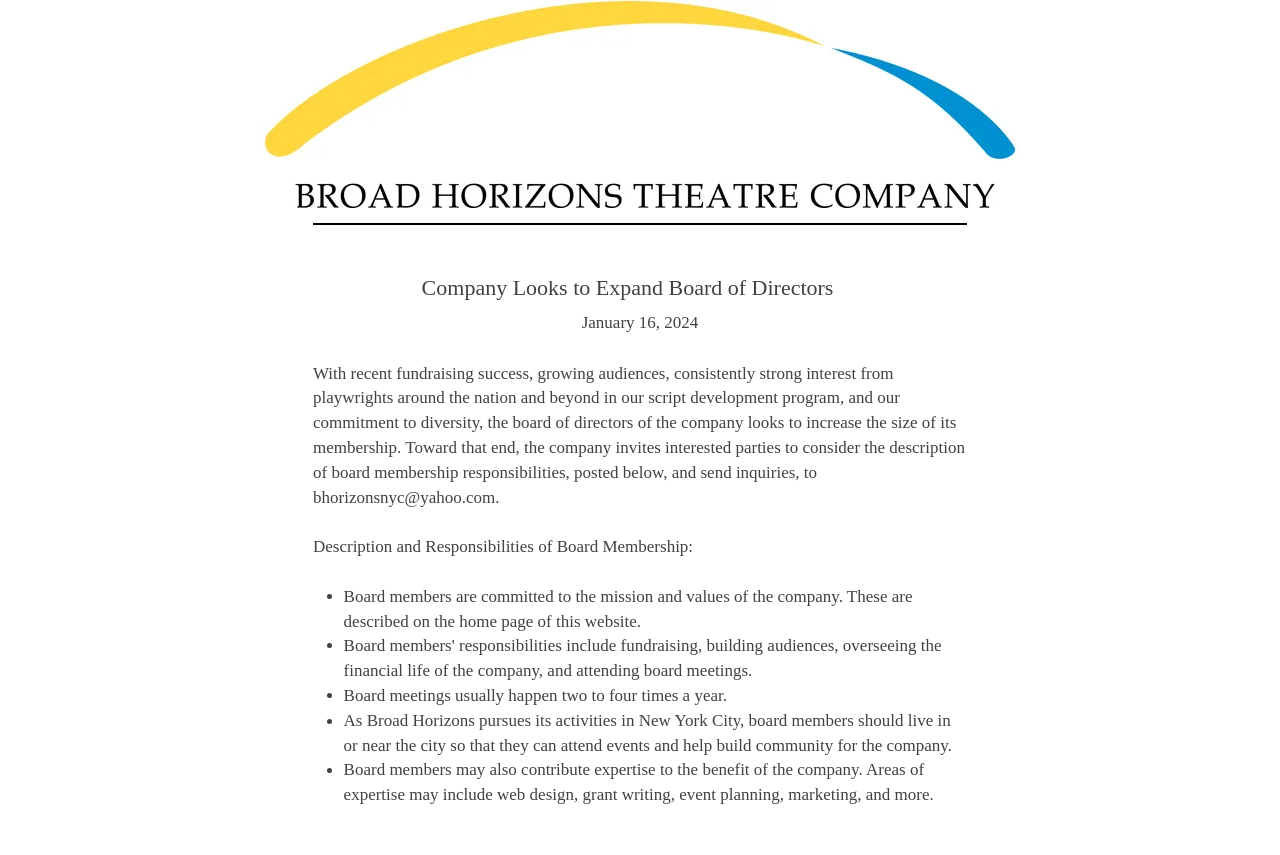How often do board meetings usually happen?
Using the image as a reference, answer the question with a short word or phrase.

Two to four times a year